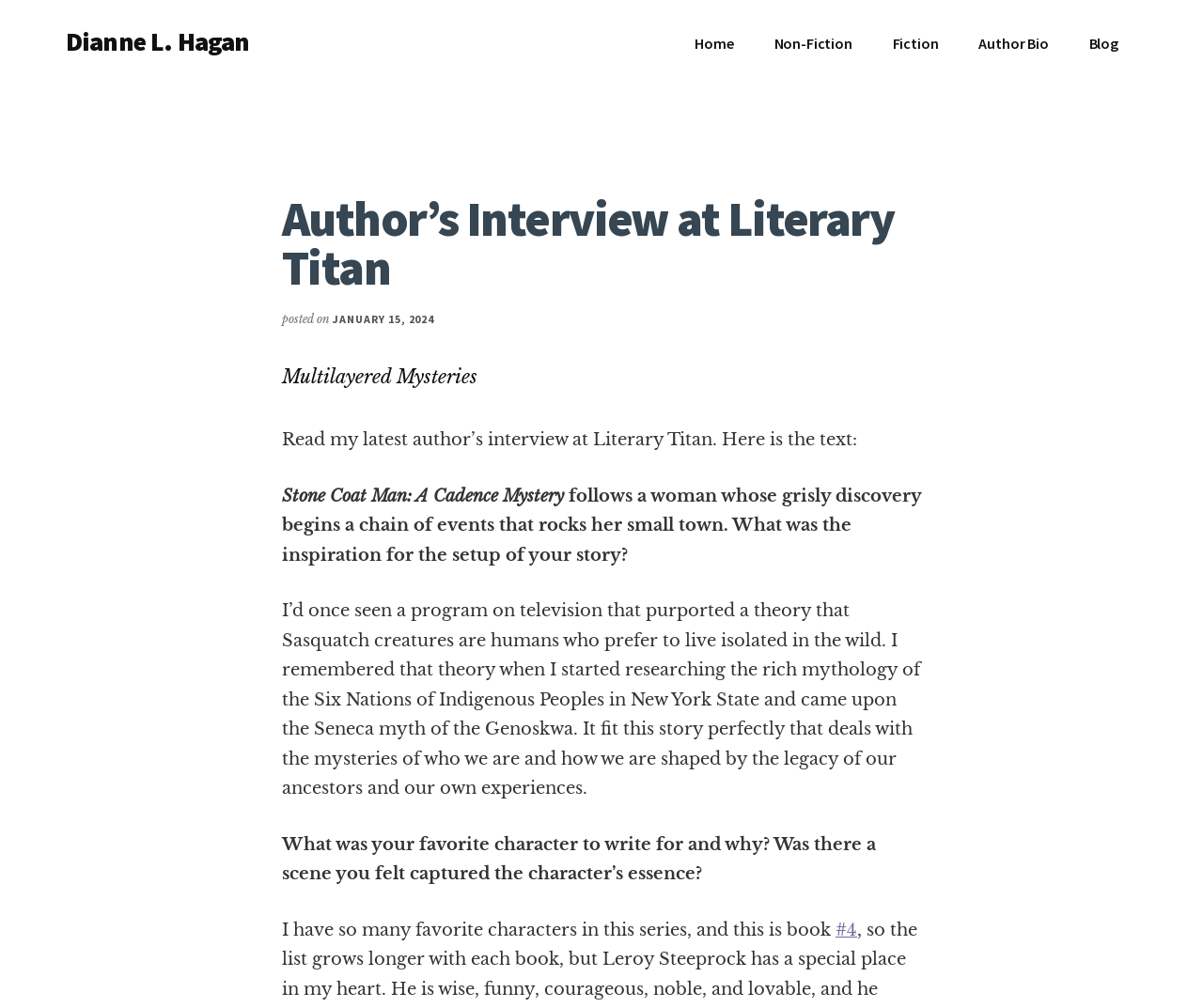What is the author's name?
Using the image, provide a concise answer in one word or a short phrase.

Dianne L. Hagan